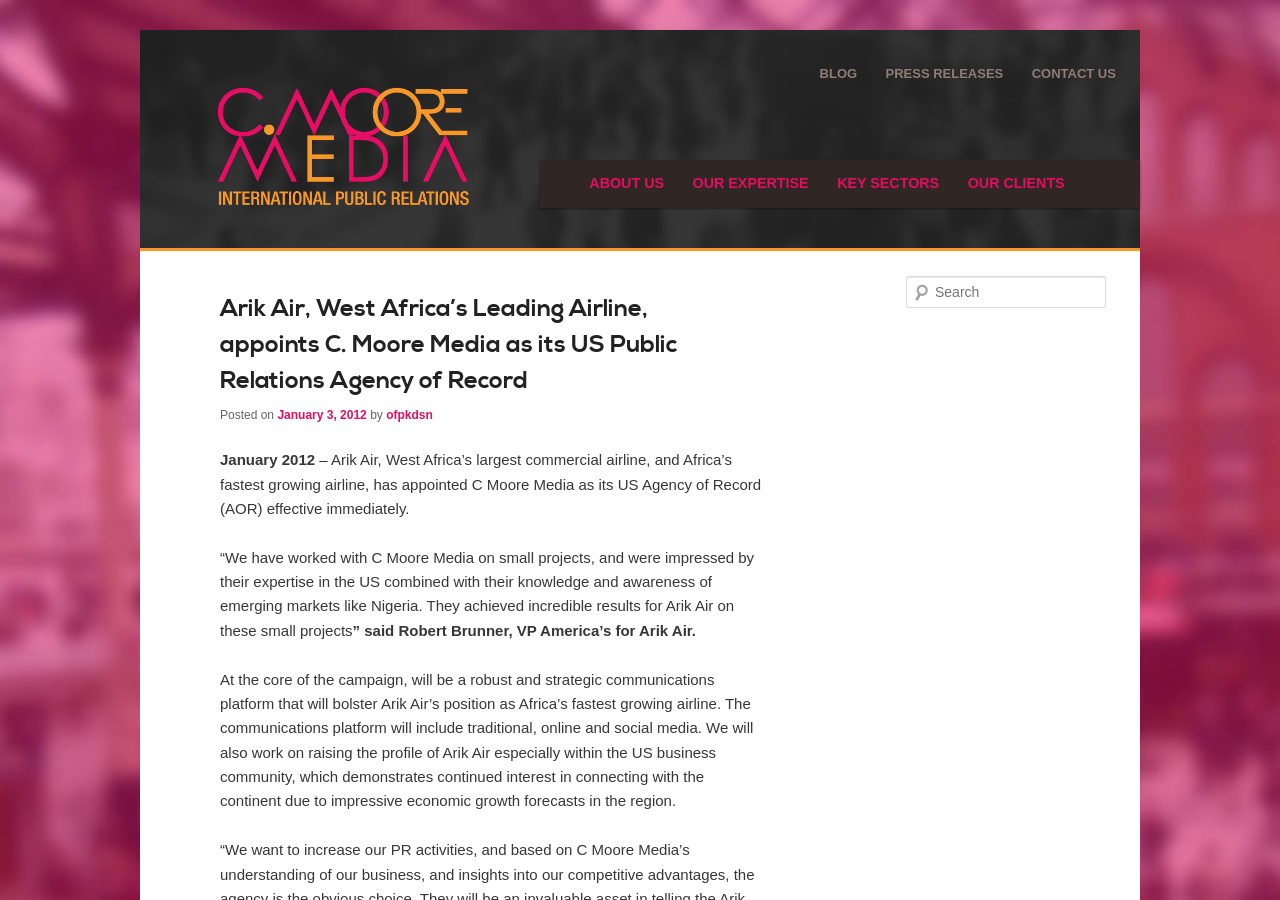Using floating point numbers between 0 and 1, provide the bounding box coordinates in the format (top-left x, top-left y, bottom-right x, bottom-right y). Locate the UI element described here: title="C. Moore Media"

[0.169, 0.094, 0.367, 0.231]